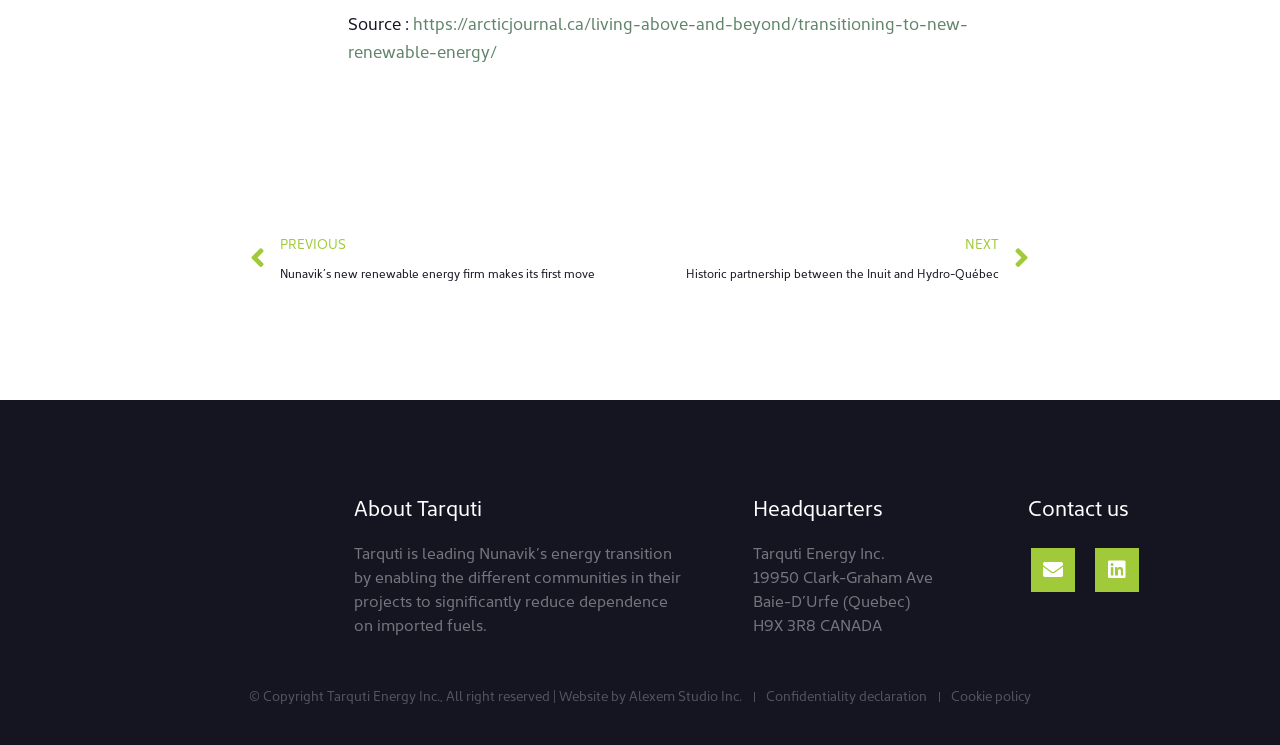Pinpoint the bounding box coordinates of the clickable element to carry out the following instruction: "Visit the article about transitioning to new renewable energy."

[0.272, 0.014, 0.756, 0.084]